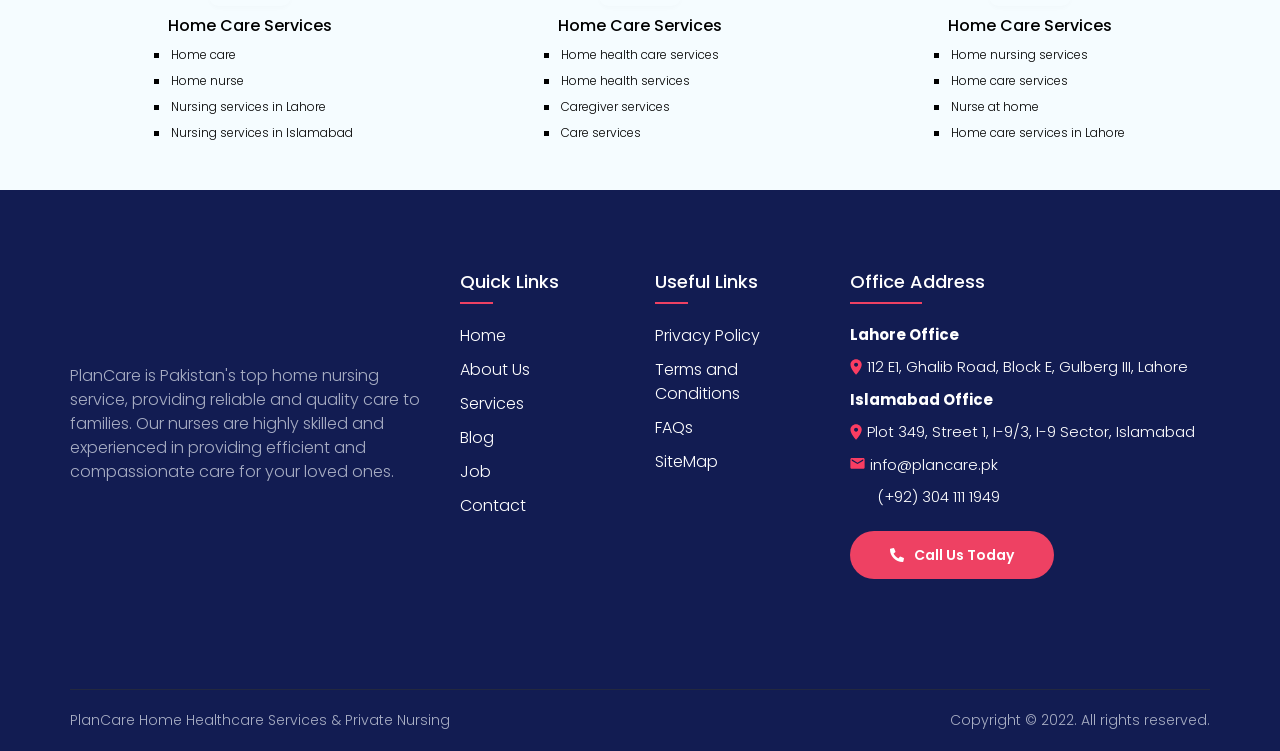What type of services does PlanCare provide?
Please interpret the details in the image and answer the question thoroughly.

Based on the webpage, I can see multiple headings and links related to home care services, such as 'Home Care Services', 'Home nurse', 'Nursing services in Lahore', and 'Home health care services'. This suggests that PlanCare provides various types of home care services.